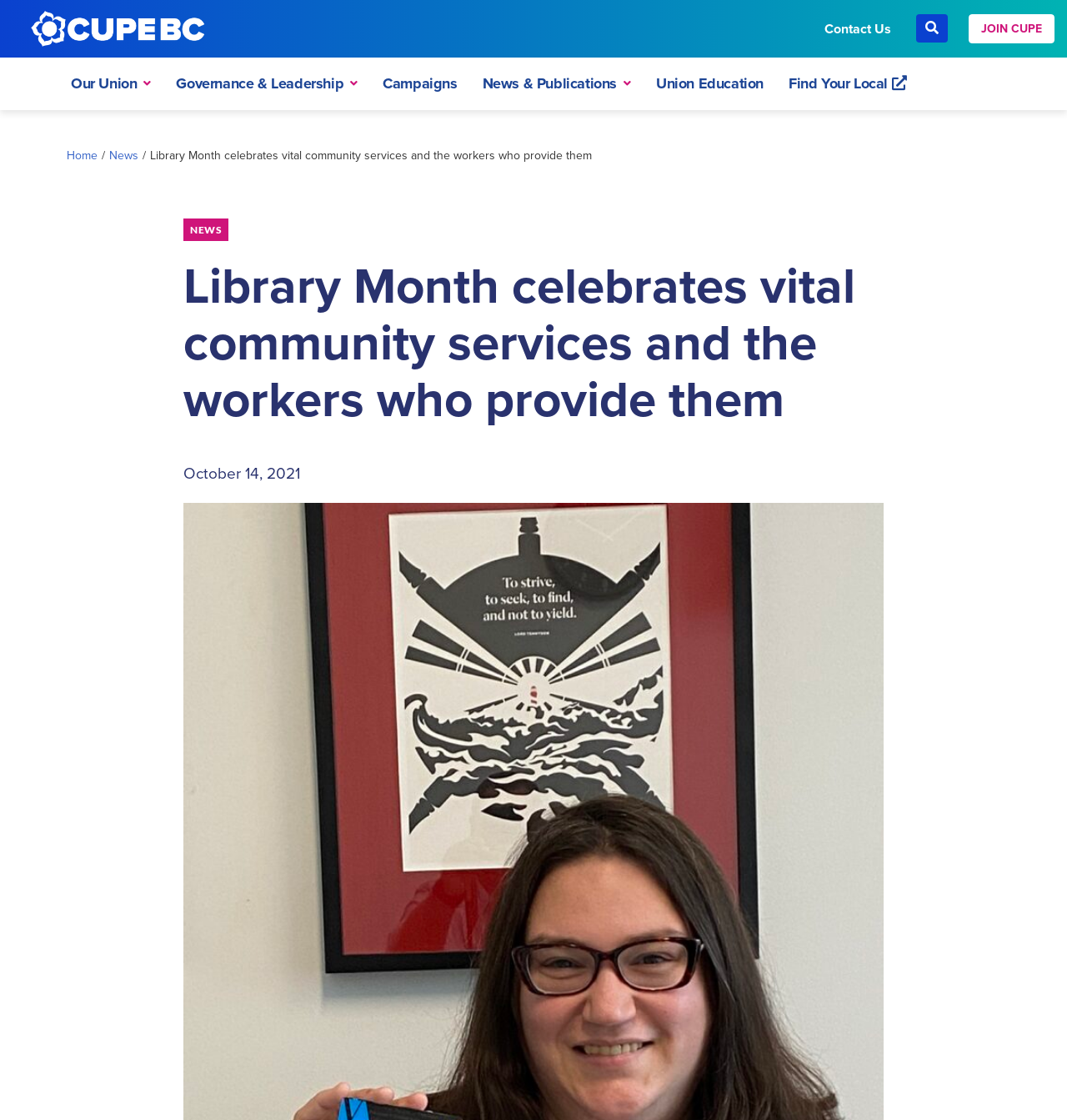Please provide a short answer using a single word or phrase for the question:
What is the purpose of the 'JOIN CUPE' button?

To join CUPE